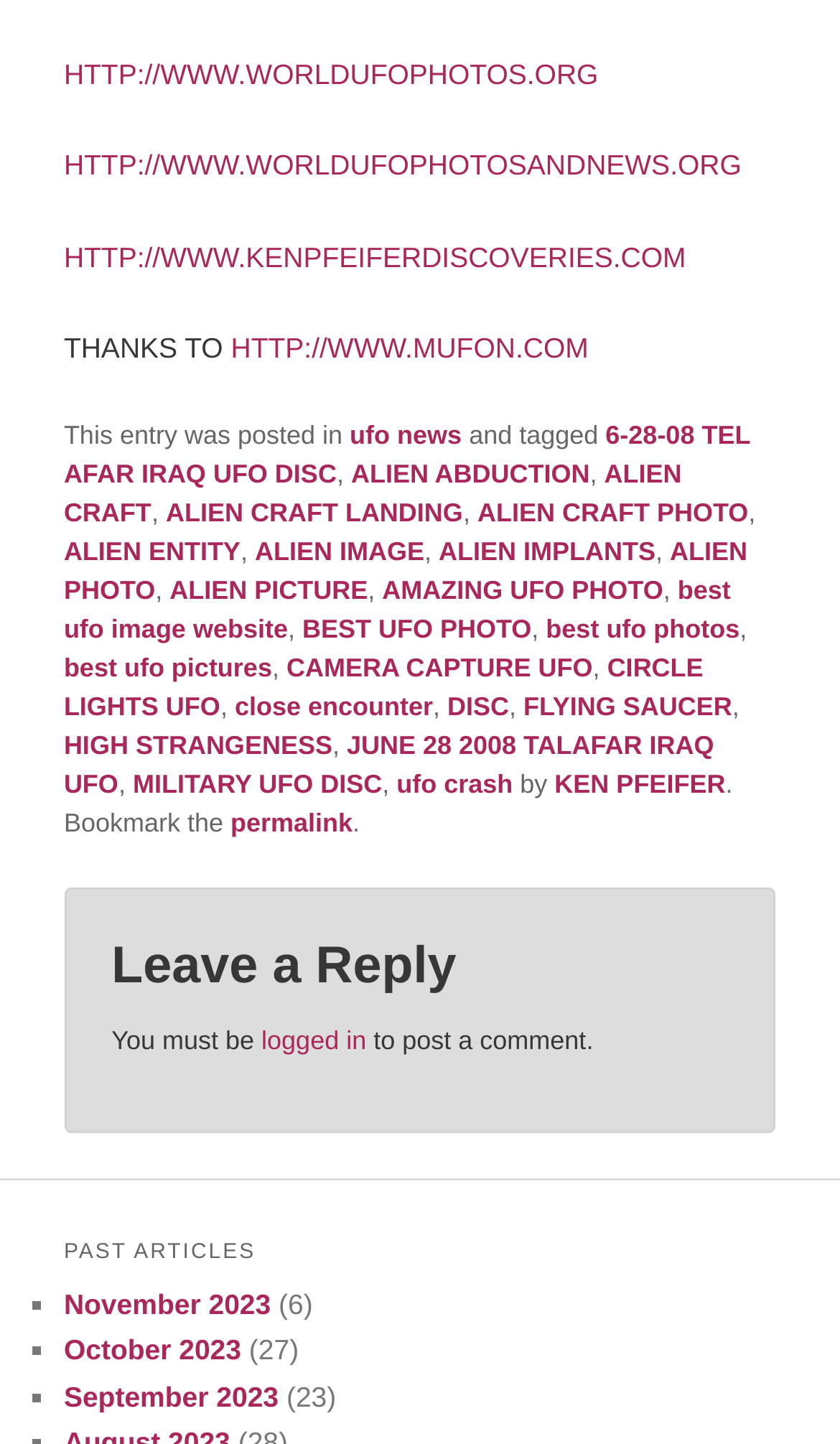Locate the bounding box coordinates of the clickable area needed to fulfill the instruction: "leave a reply".

[0.133, 0.648, 0.867, 0.693]